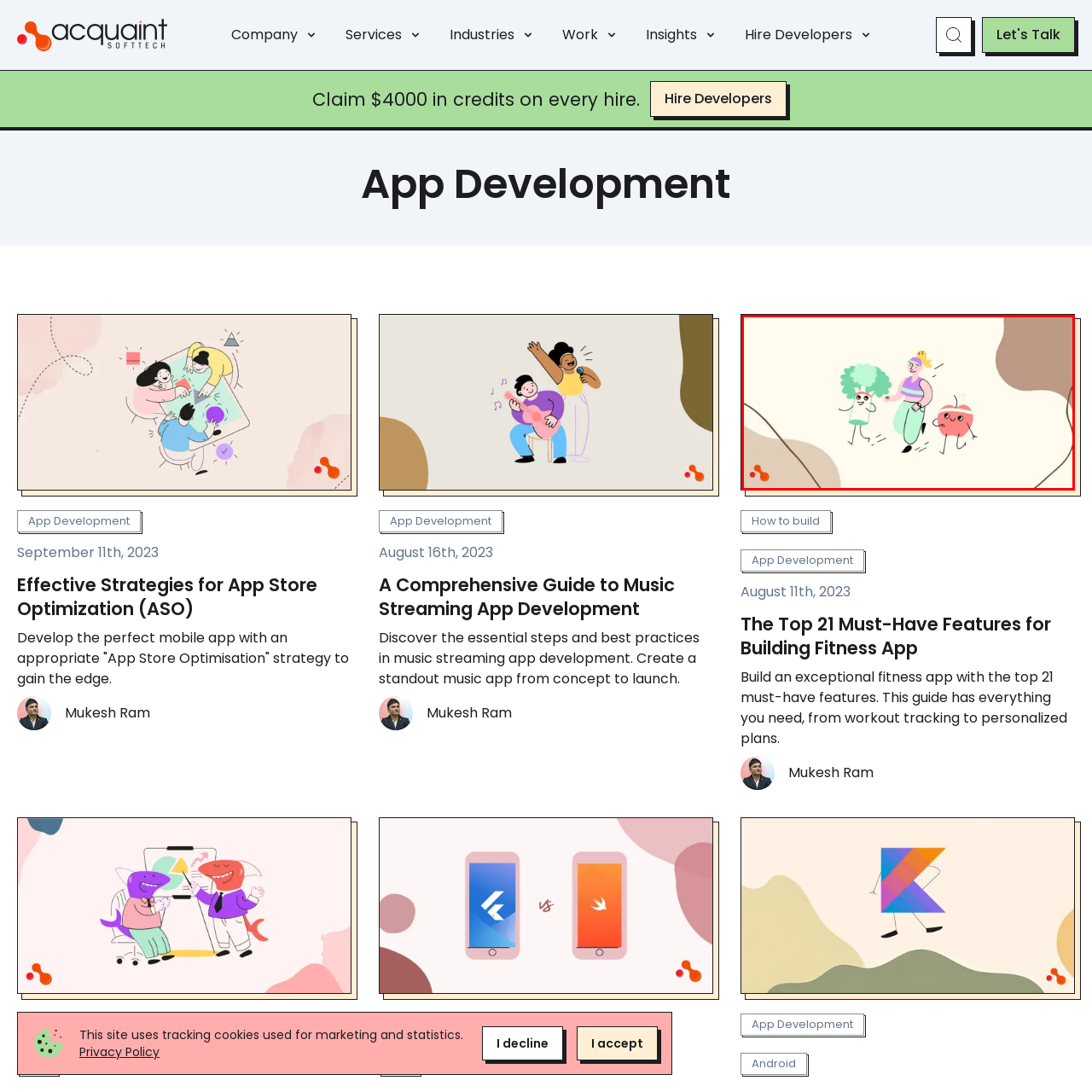Direct your attention to the image contained by the red frame and provide a detailed response to the following question, utilizing the visual data from the image:
What is the dominant color of the woman's pants?

The illustration shows the woman wearing light green pants, which is a prominent aspect of her overall appearance, adding to the vibrant and lively atmosphere of the scene.